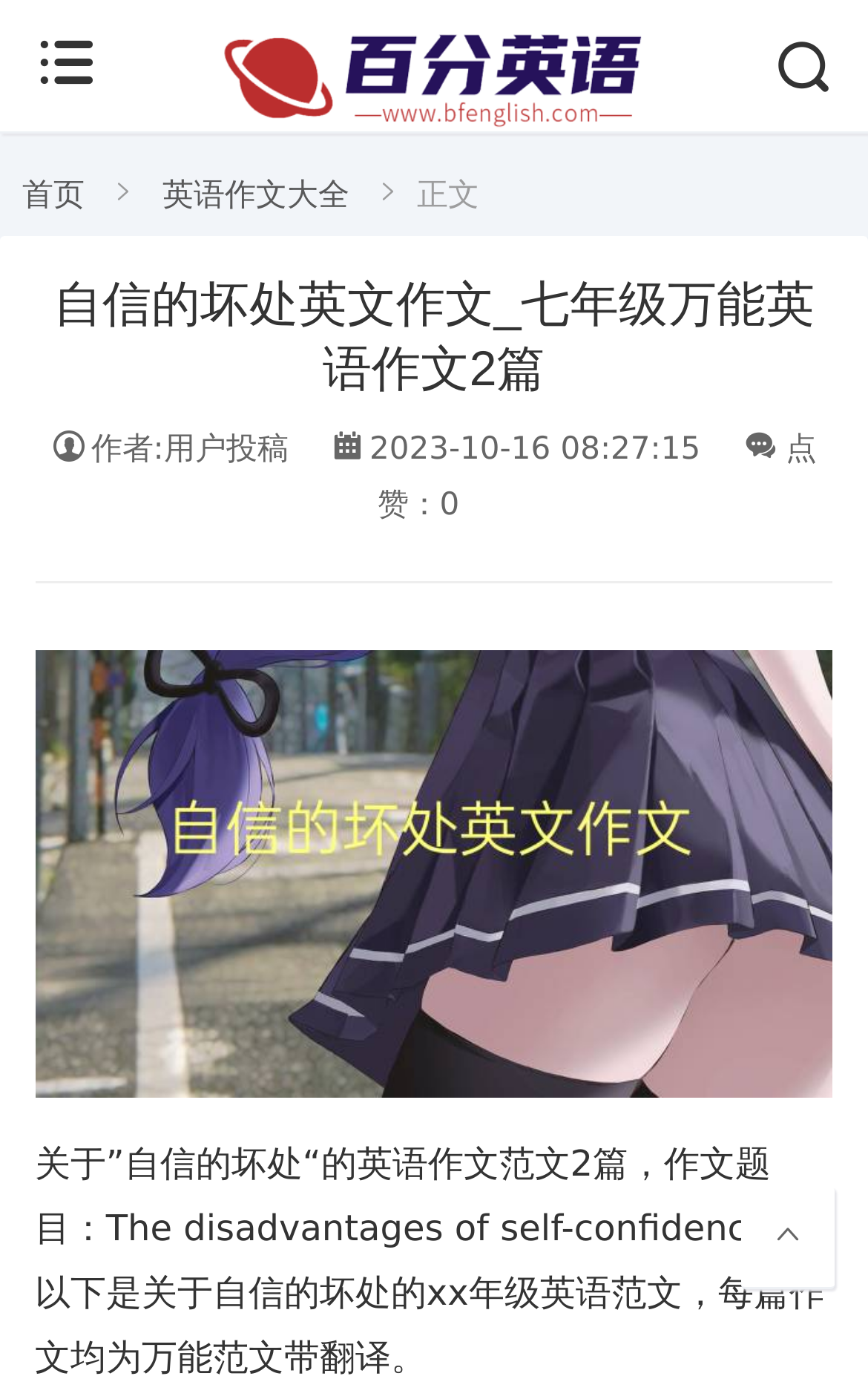Give a concise answer using only one word or phrase for this question:
How many English essays are provided?

2